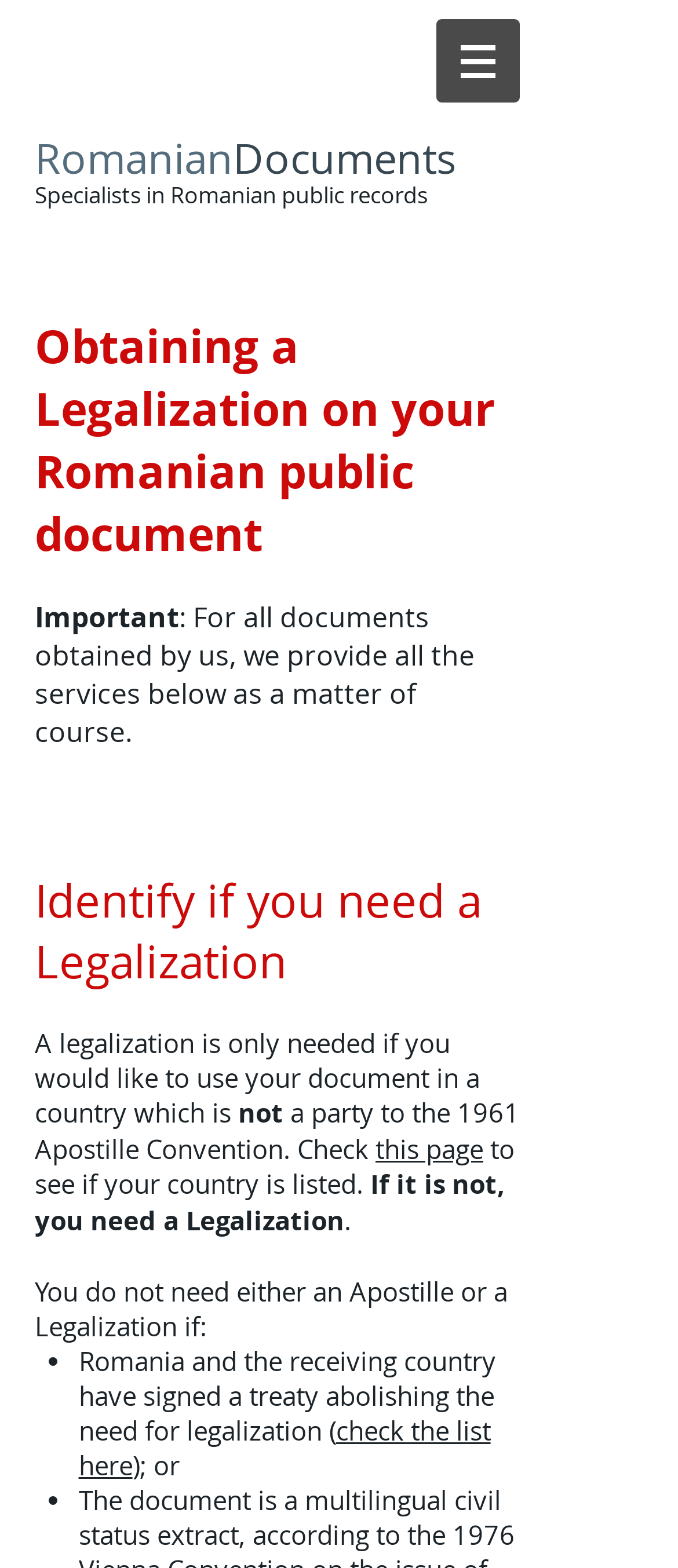Provide a thorough description of the webpage you see.

The webpage is about obtaining legalization for Romanian documents, specifically explaining the process and requirements. At the top, there is a navigation menu labeled "Site" with a button that has a popup menu, accompanied by a small image. 

Below the navigation menu, there is a heading "RomanianDocuments" followed by a brief description "Specialists in Romanian public records". 

The main content of the webpage is divided into sections, each with a heading. The first section is "Obtaining a Legalization on your Romanian public document", which explains the importance of legalization and the services provided. 

The next section is "Identify if you need a Legalization", which provides guidance on determining whether a legalization is required. This section includes a link to a page that lists countries that are part of the 1961 Apostille Convention. 

The webpage also lists conditions under which a legalization is not needed, including if Romania and the receiving country have signed a treaty abolishing the need for legalization, with a link to check the list of such countries.